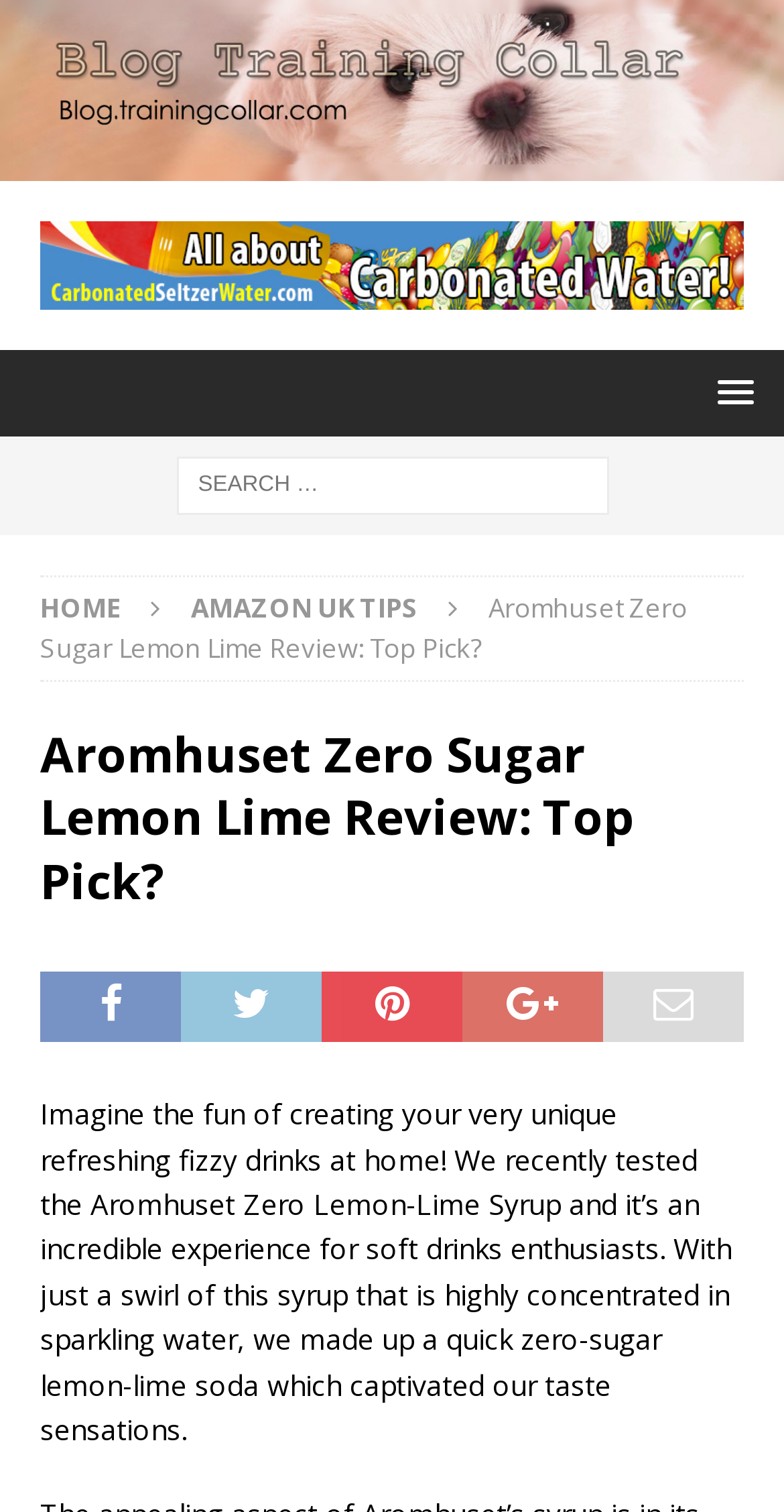Is the syrup sugar-free?
Provide an in-depth answer to the question, covering all aspects.

The webpage mentions 'Zero Sugar Lemon Lime Review', implying that the syrup is sugar-free.